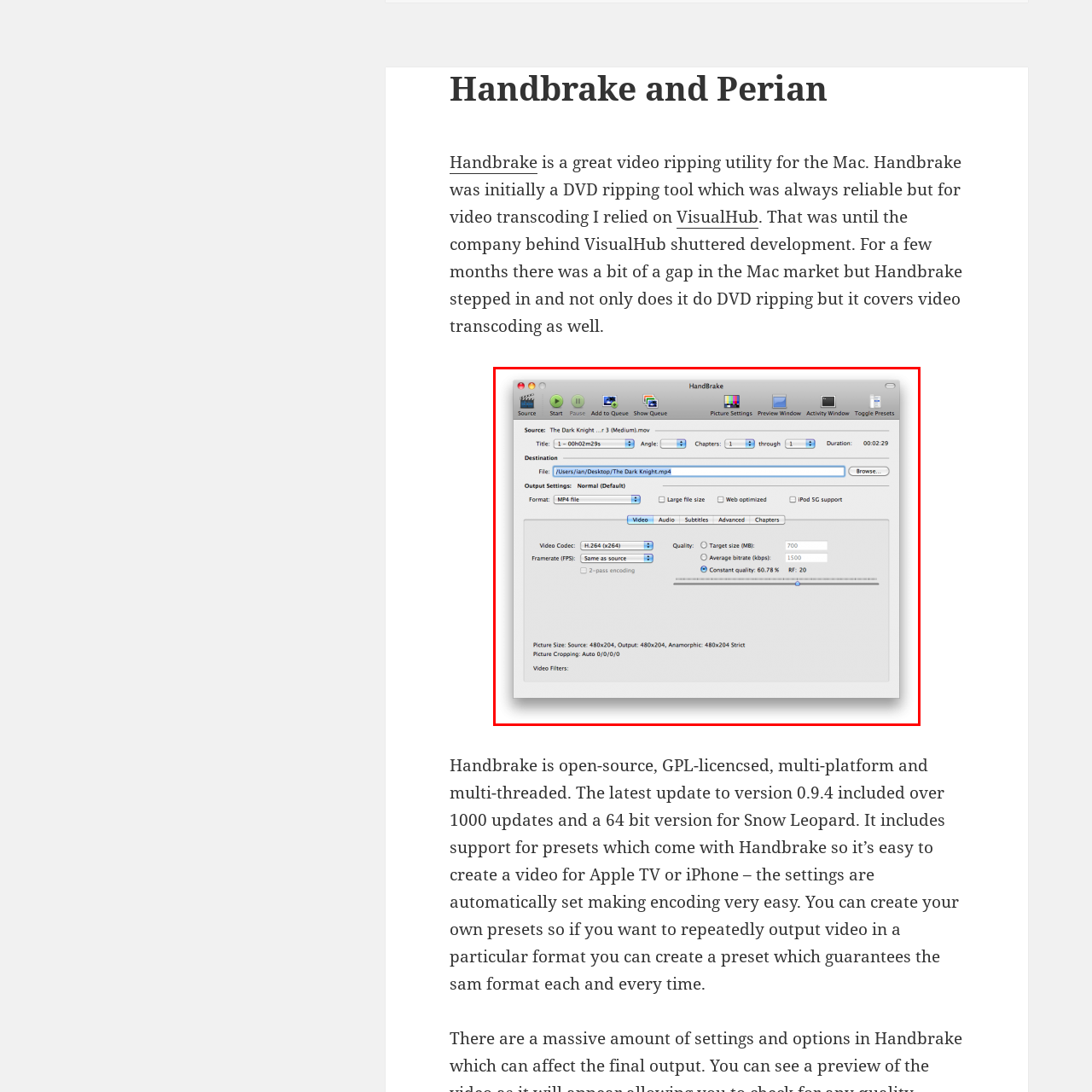What is the default output file format?
Examine the red-bounded area in the image carefully and respond to the question with as much detail as possible.

The answer can be found in the 'Video' settings section, where it specifies that the output file format is set to MP4, which is a standard choice for compatibility across devices.